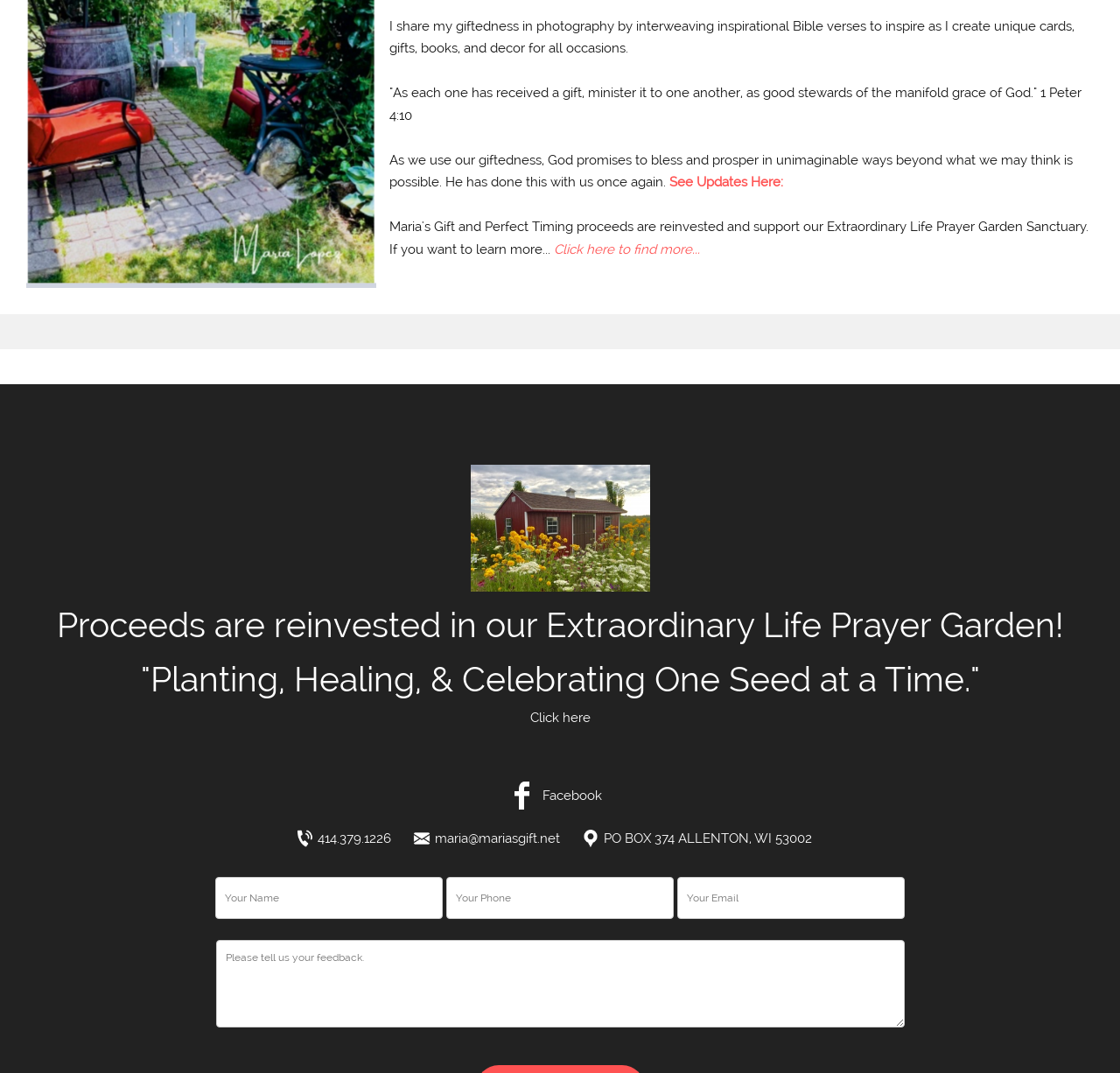Identify the bounding box coordinates of the section to be clicked to complete the task described by the following instruction: "Click to find more". The coordinates should be four float numbers between 0 and 1, formatted as [left, top, right, bottom].

[0.495, 0.225, 0.625, 0.24]